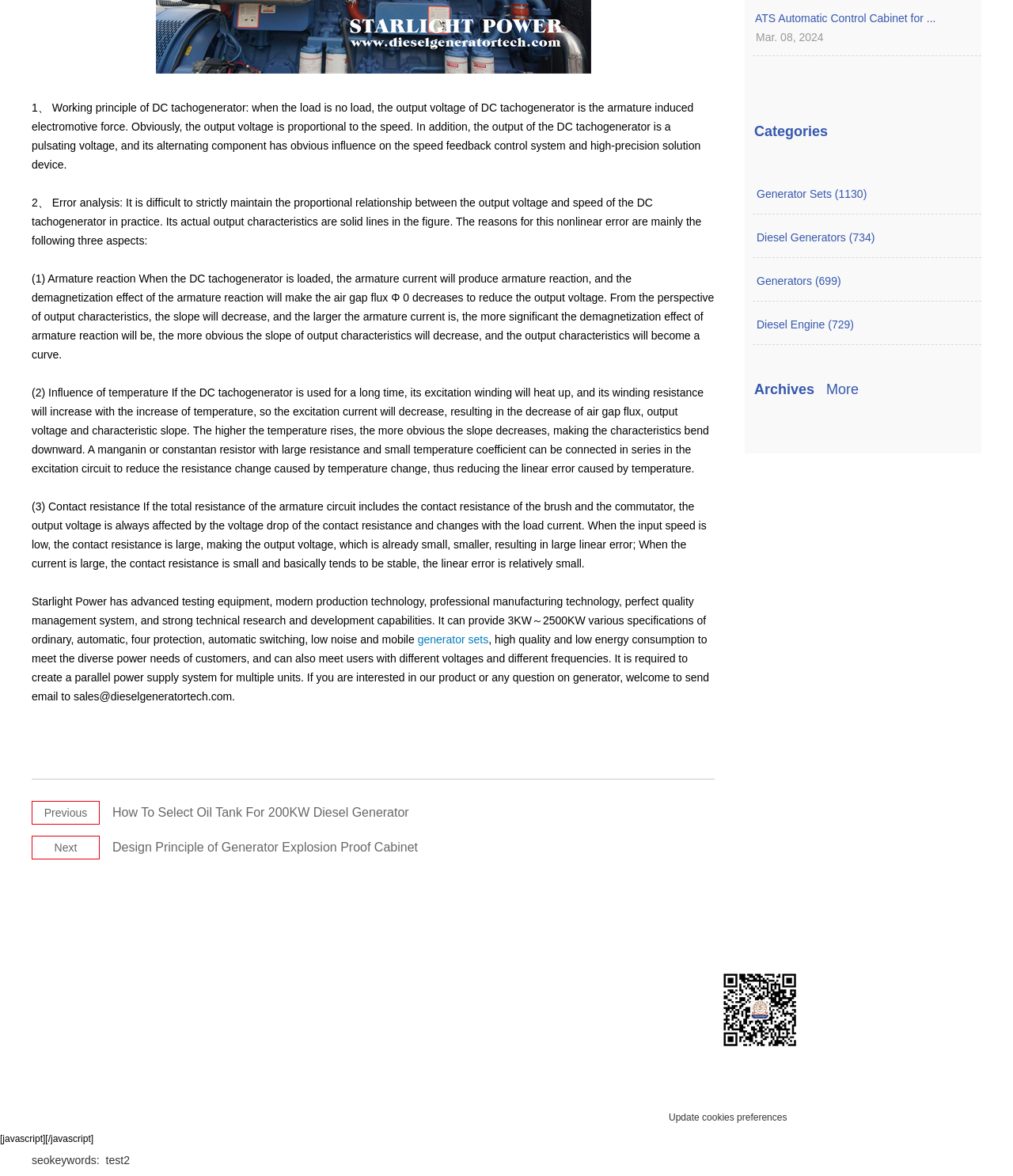What is the address of Guangxi Dingbo Power Equipment Manufacturing Co., Ltd.?
Please ensure your answer is as detailed and informative as possible.

The address is mentioned at the bottom of the webpage, which is Room 601, Laboratory Building, No.2 Gaohua Road, Nanning, Guangxi, China.